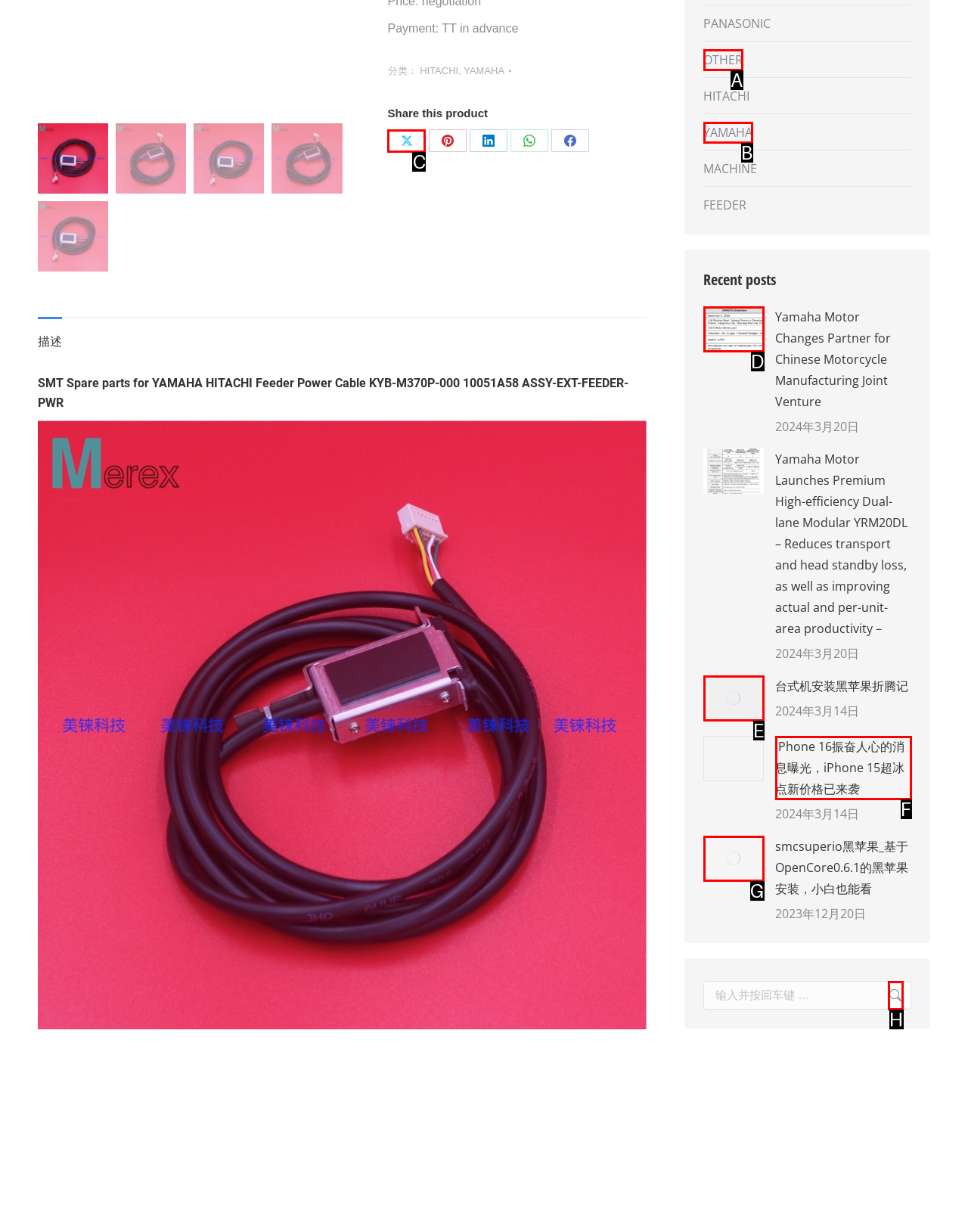Identify the HTML element that corresponds to the following description: parent_node: 搜索：. Provide the letter of the correct option from the presented choices.

H